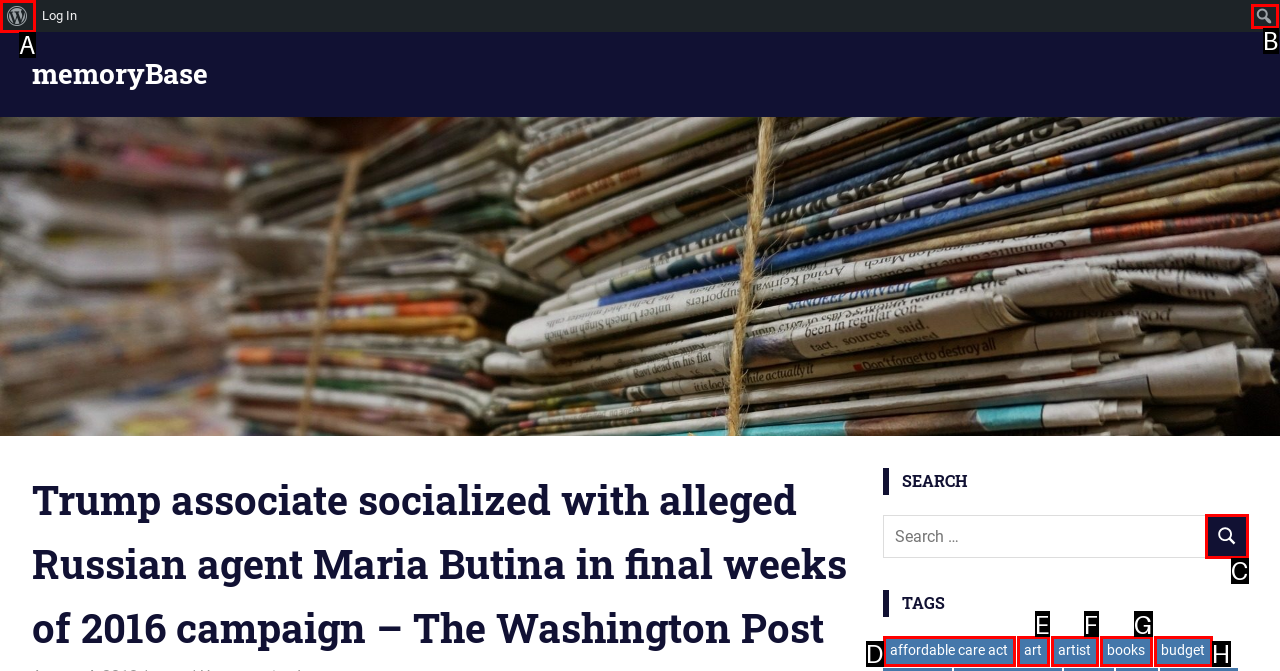Look at the highlighted elements in the screenshot and tell me which letter corresponds to the task: Click on the SEARCH button.

C